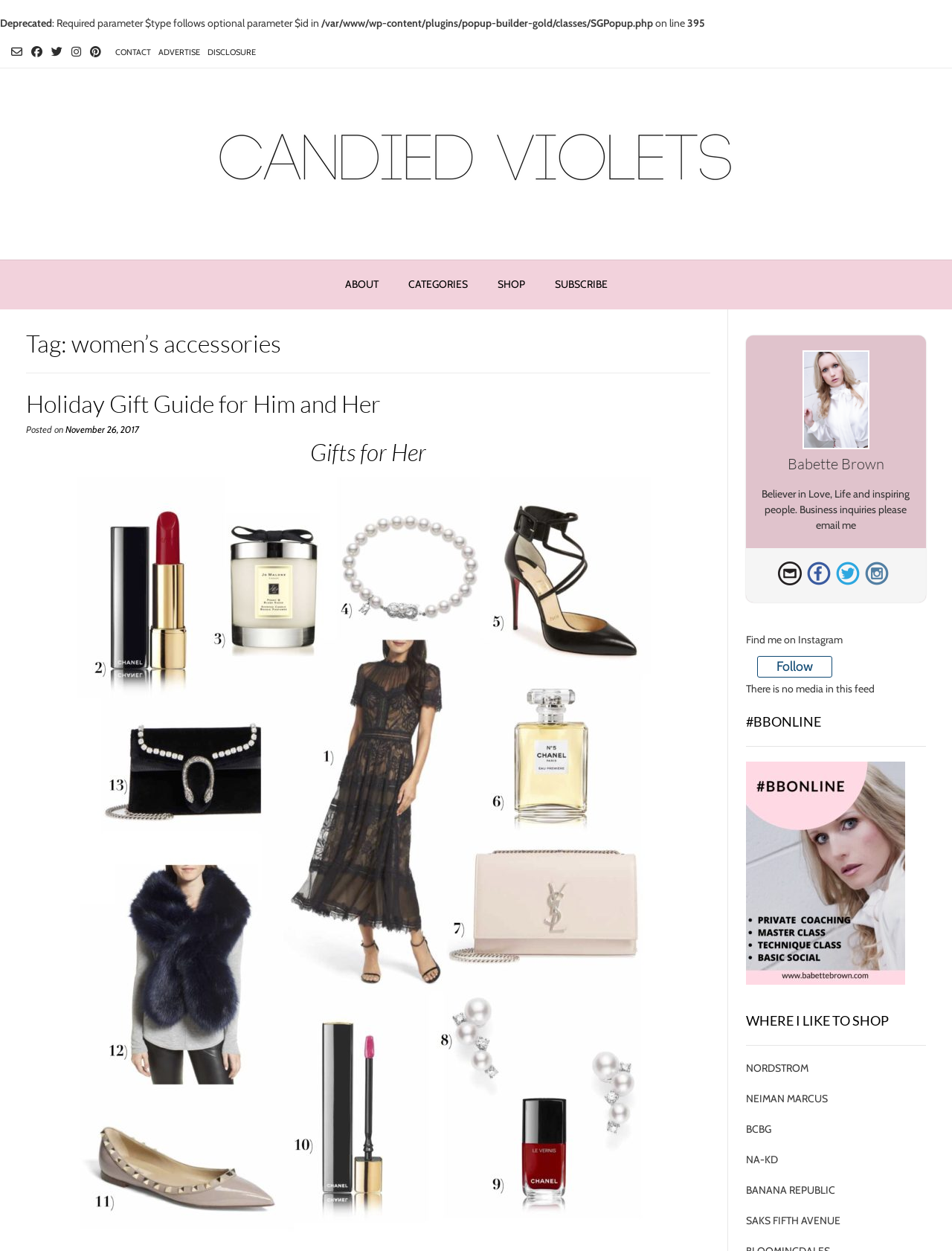What is the topic of the first article?
Please use the image to provide an in-depth answer to the question.

The topic of the first article can be determined by reading the heading 'Holiday Gift Guide for Him and Her' which is located below the main title of the blog.